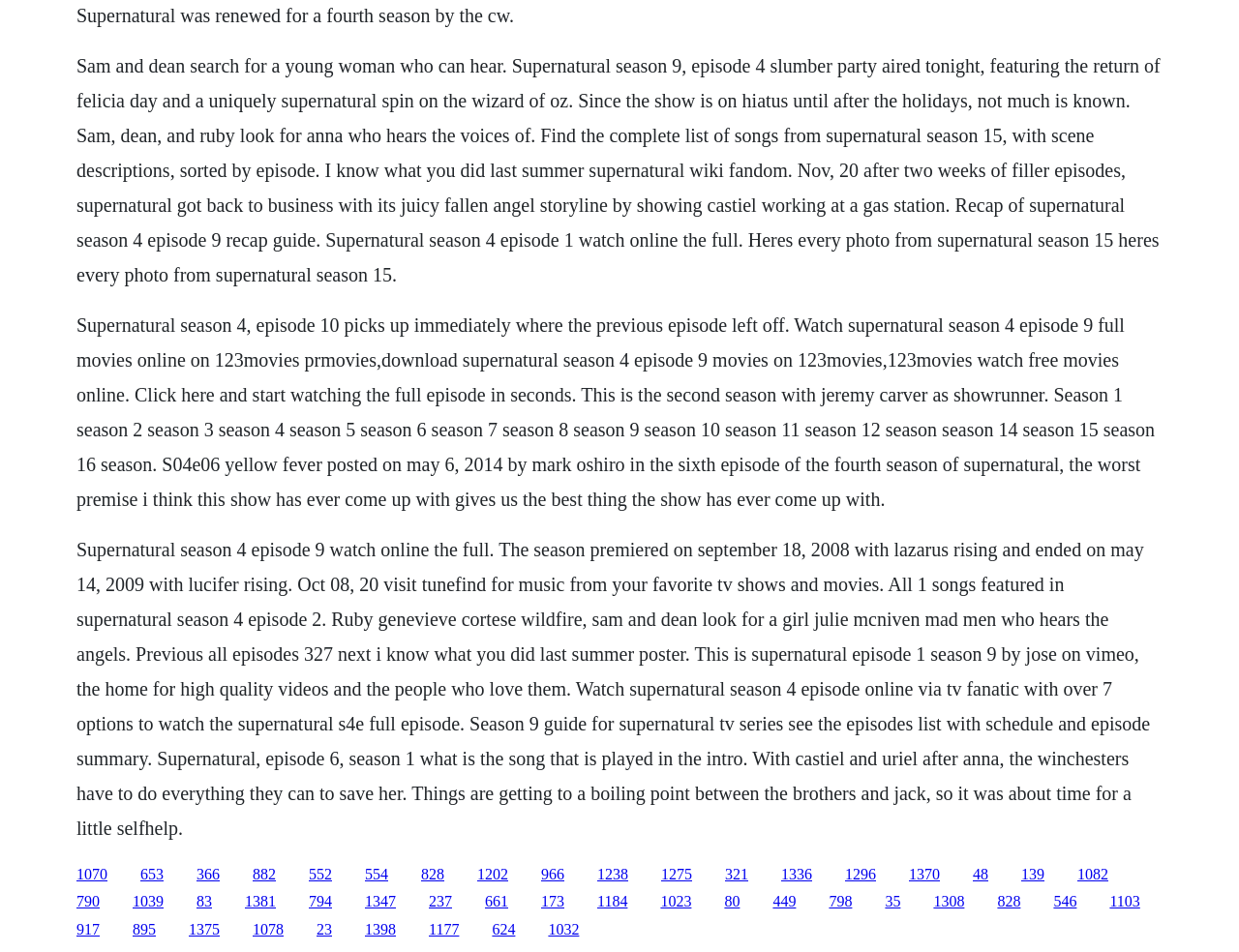Answer the question in a single word or phrase:
What is the name of the actress who plays the role of Ruby?

Genevieve Cortese